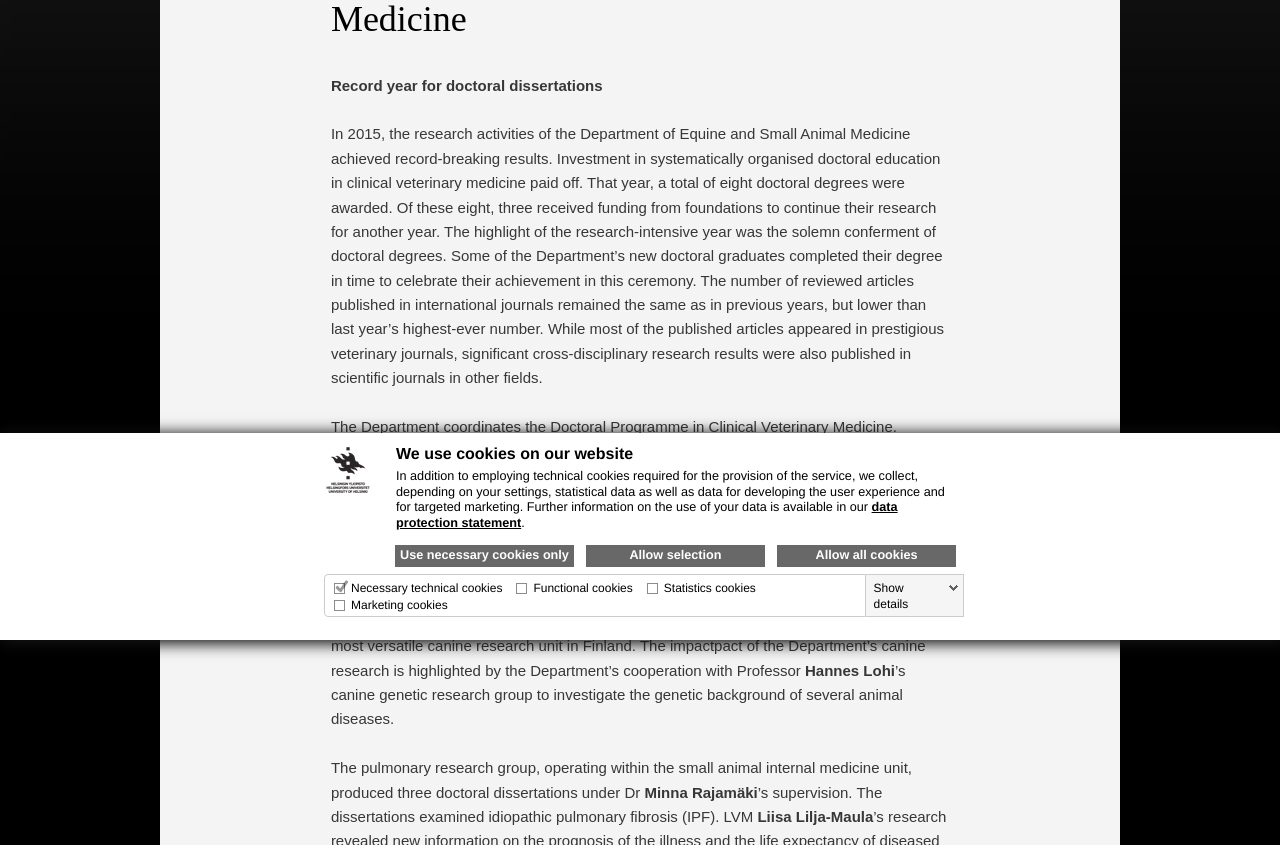Determine the bounding box coordinates for the HTML element described here: "data protection statement".

[0.309, 0.592, 0.701, 0.627]